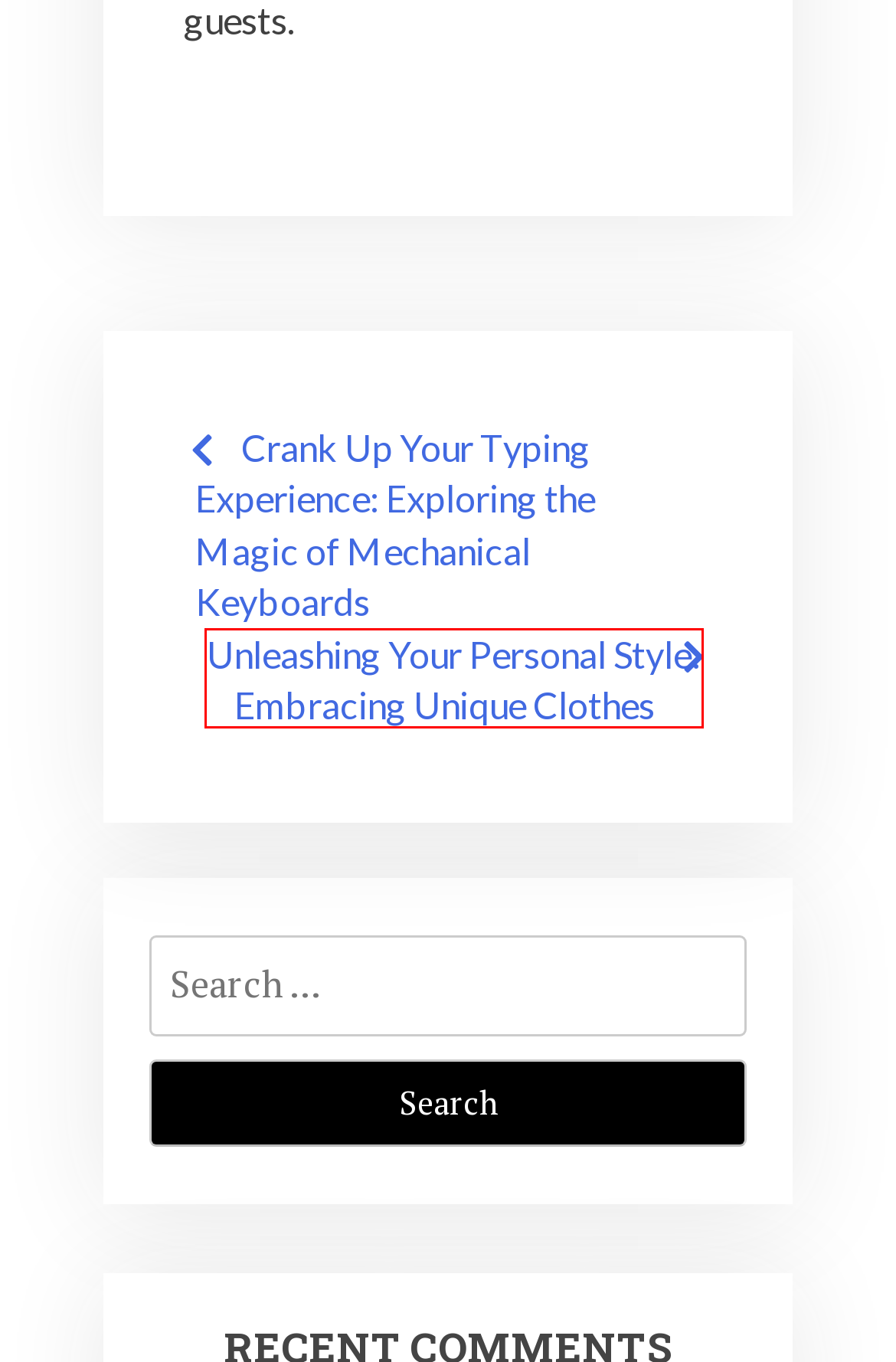You have a screenshot of a webpage with a red bounding box around a UI element. Determine which webpage description best matches the new webpage that results from clicking the element in the bounding box. Here are the candidates:
A. Netfilerz Archives - Refnet Kenya
B. Unleashing Your Personal Style: Embracing Unique Clothes - Refnet Kenya
C. Crank Up Your Typing Experience: Exploring the Magic of Mechanical Keyboards - Refnet Kenya
D. Blog Tool, Publishing Platform, and CMS – WordPress.org
E. Refnet Kenya - It’s All About Us
F. Nathan Miller, Author at Refnet Kenya
G. X Blog Plus - Wp Theme Space
H. Arsenic and Old Lace | Bow Ties | Neck Ties  | Handmade in Britain

B